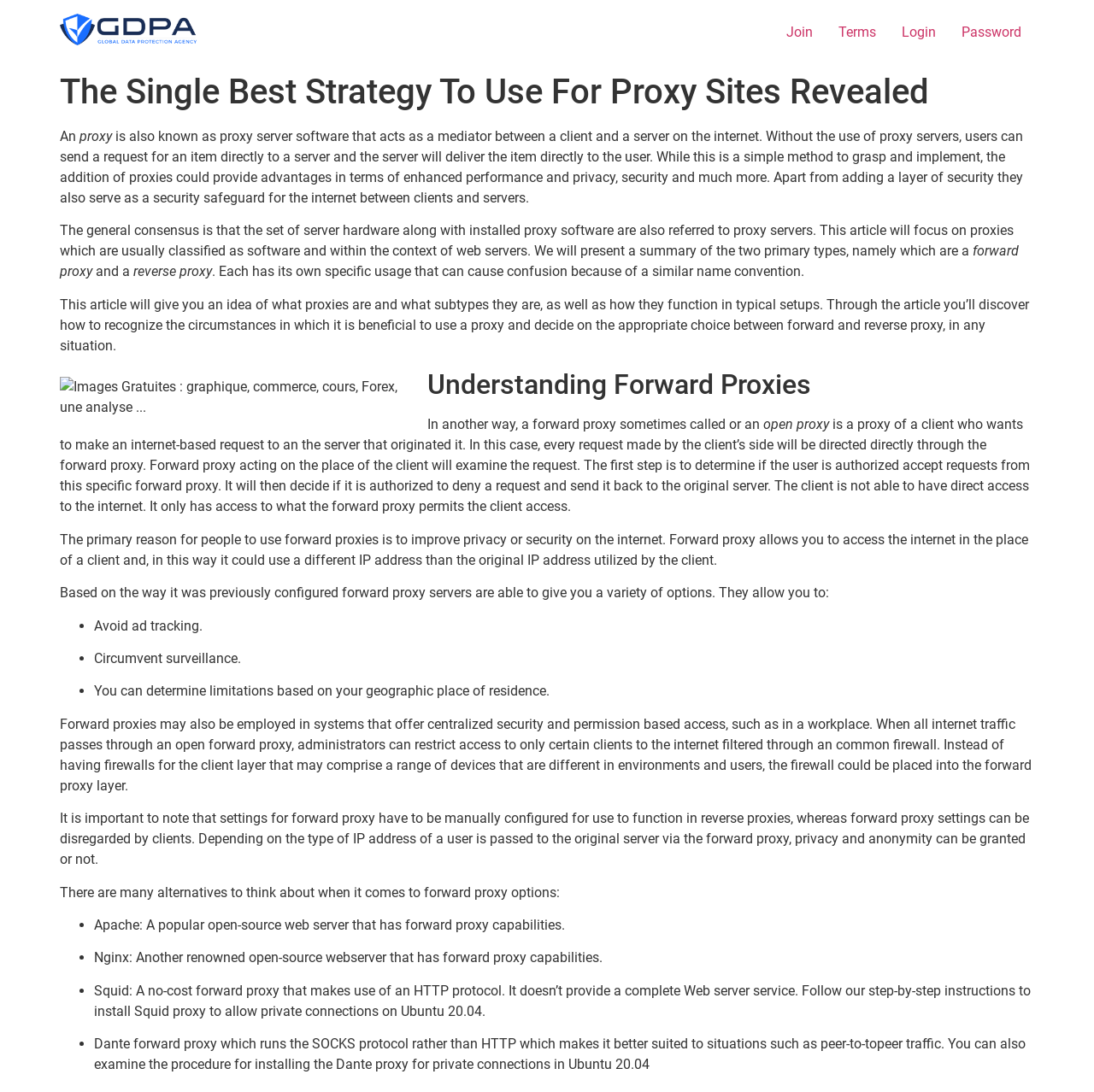Identify the bounding box coordinates for the UI element described as follows: Terms. Use the format (top-left x, top-left y, bottom-right x, bottom-right y) and ensure all values are floating point numbers between 0 and 1.

[0.755, 0.014, 0.812, 0.045]